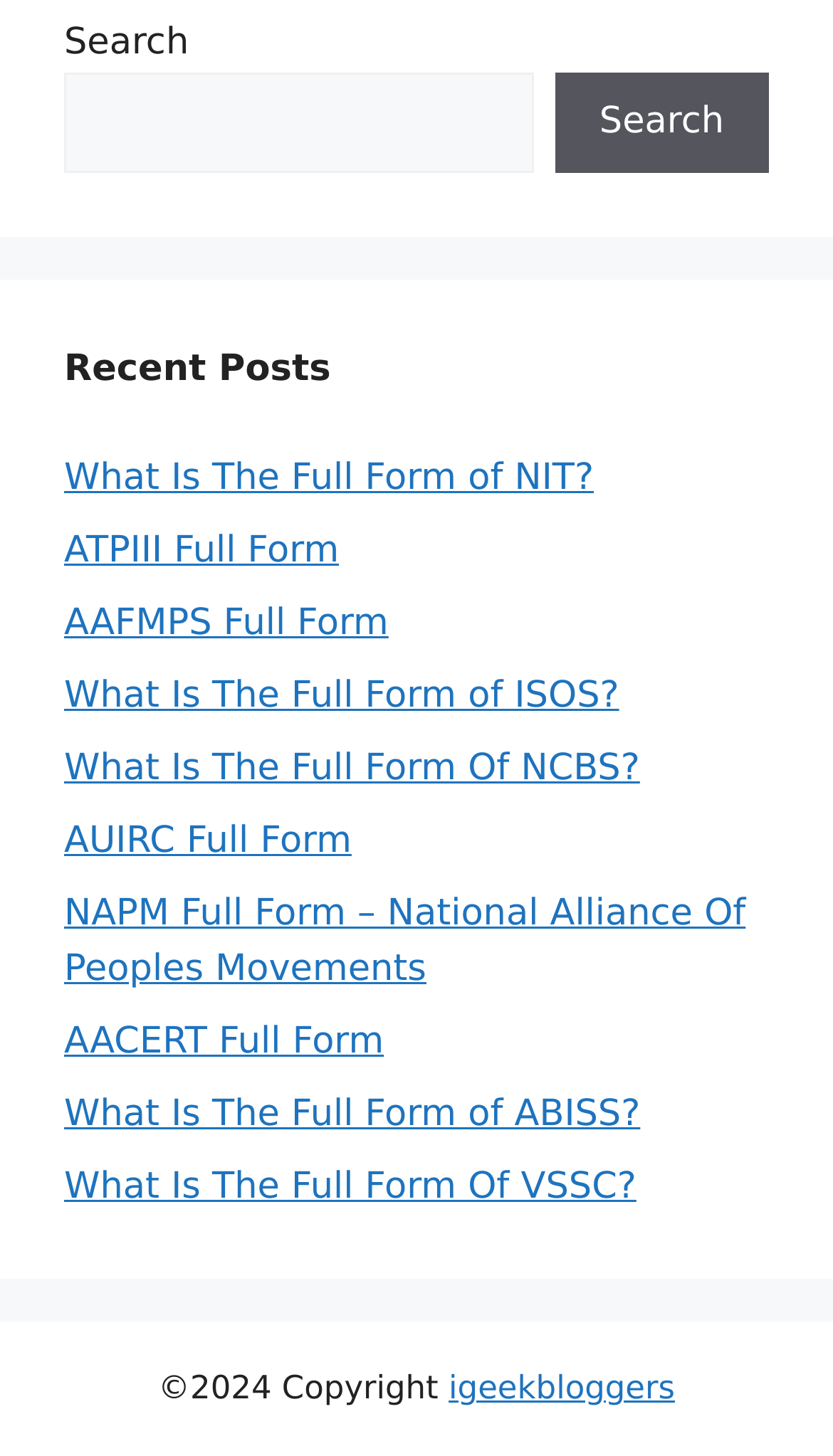Using the description: "ATPIII Full Form", identify the bounding box of the corresponding UI element in the screenshot.

[0.077, 0.364, 0.407, 0.394]